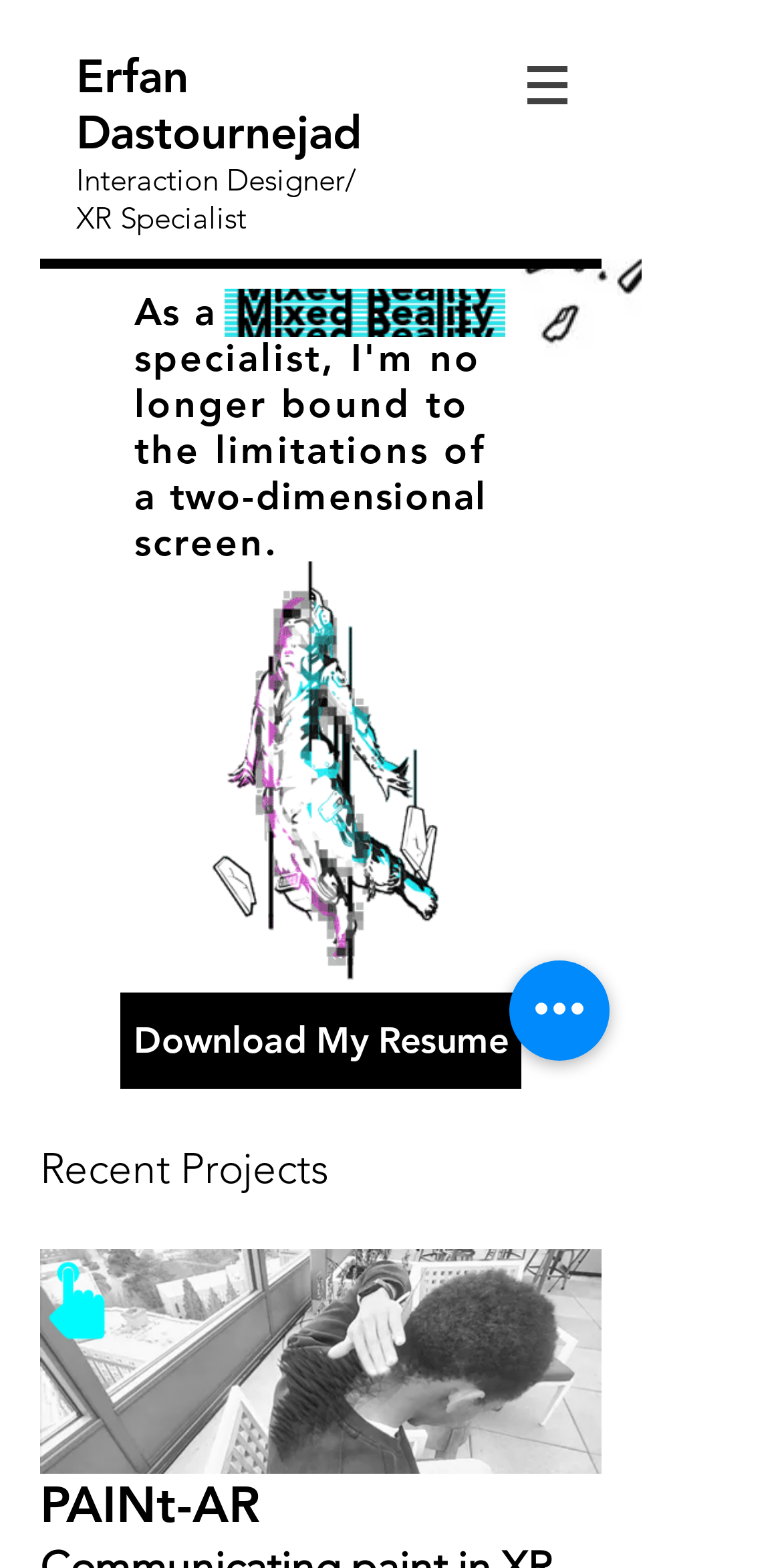Answer the question using only a single word or phrase: 
What is the purpose of the button with a popup menu?

Site navigation